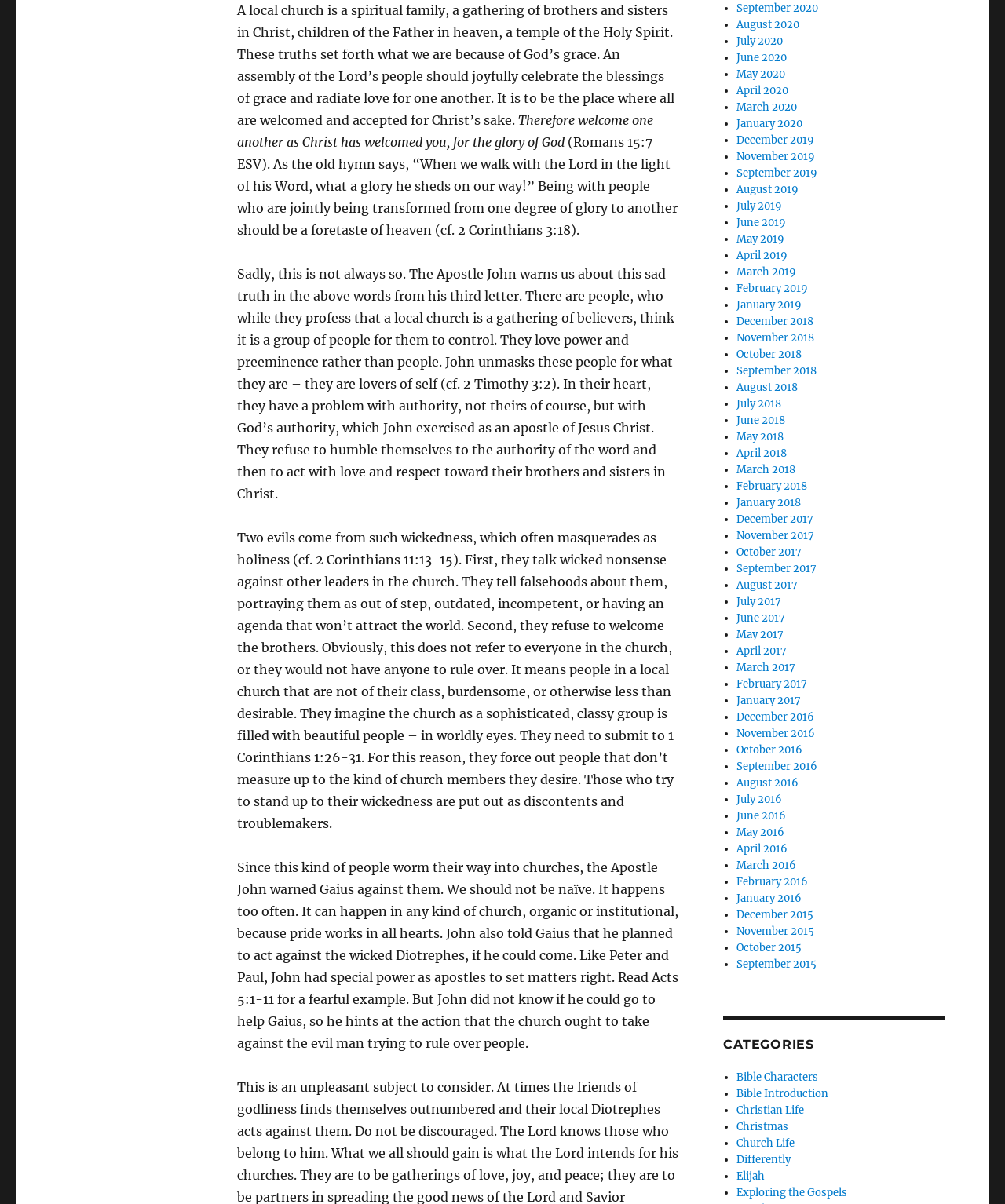Point out the bounding box coordinates of the section to click in order to follow this instruction: "Click on the link to view the image PXL_20210202_173331621".

None